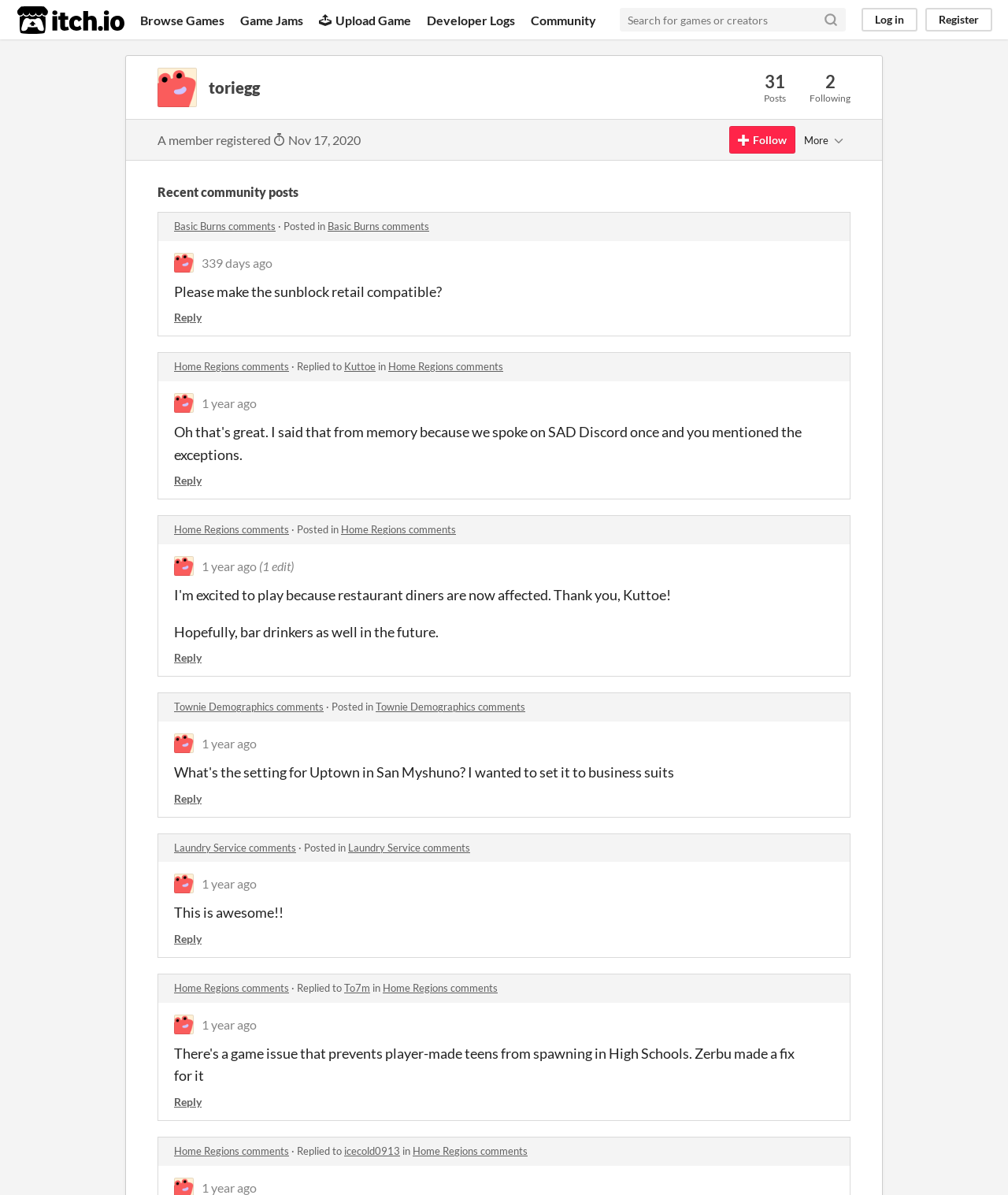Show me the bounding box coordinates of the clickable region to achieve the task as per the instruction: "Search for games or creators".

[0.615, 0.007, 0.809, 0.026]